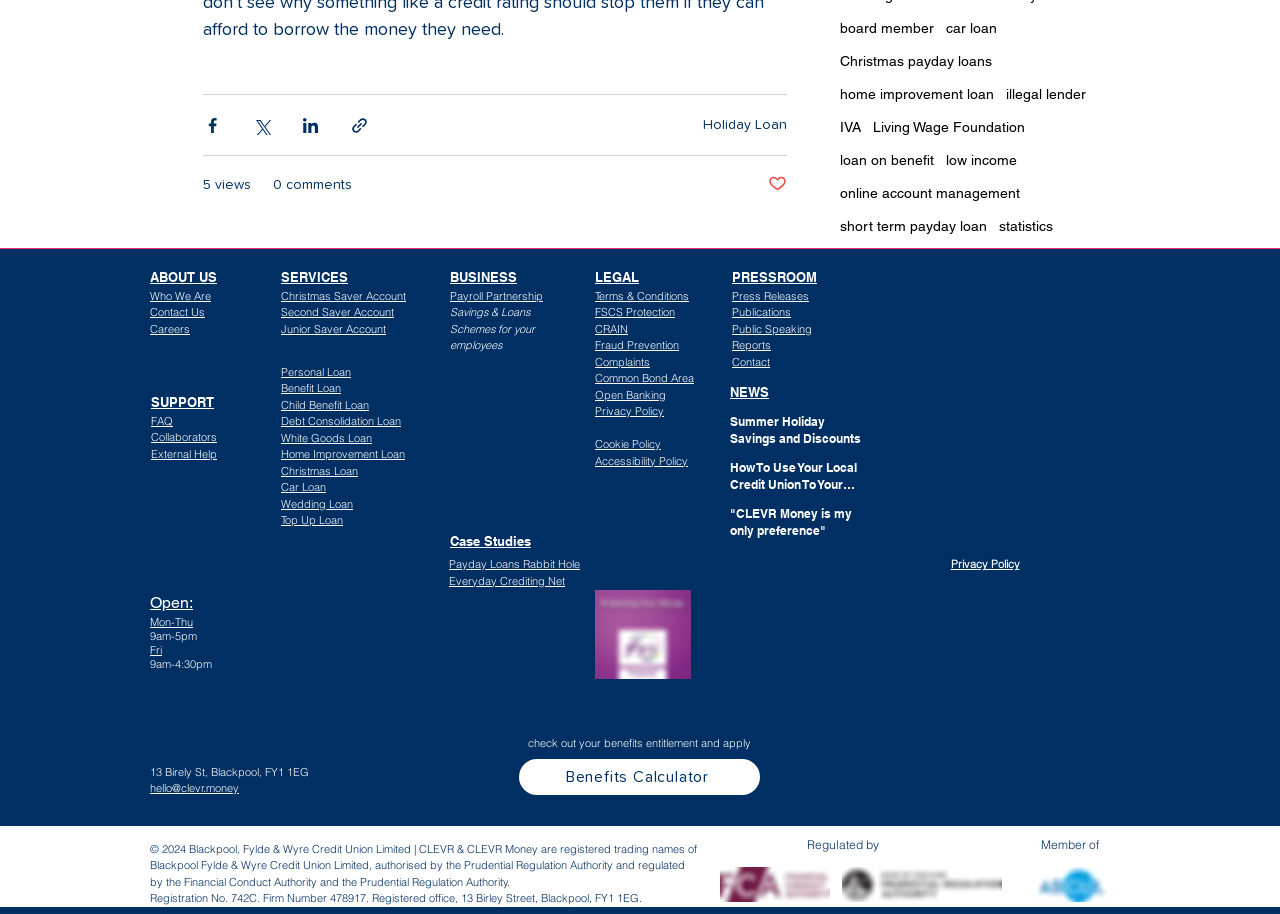Find the bounding box coordinates for the area that should be clicked to accomplish the instruction: "Share via Facebook".

[0.159, 0.126, 0.173, 0.147]